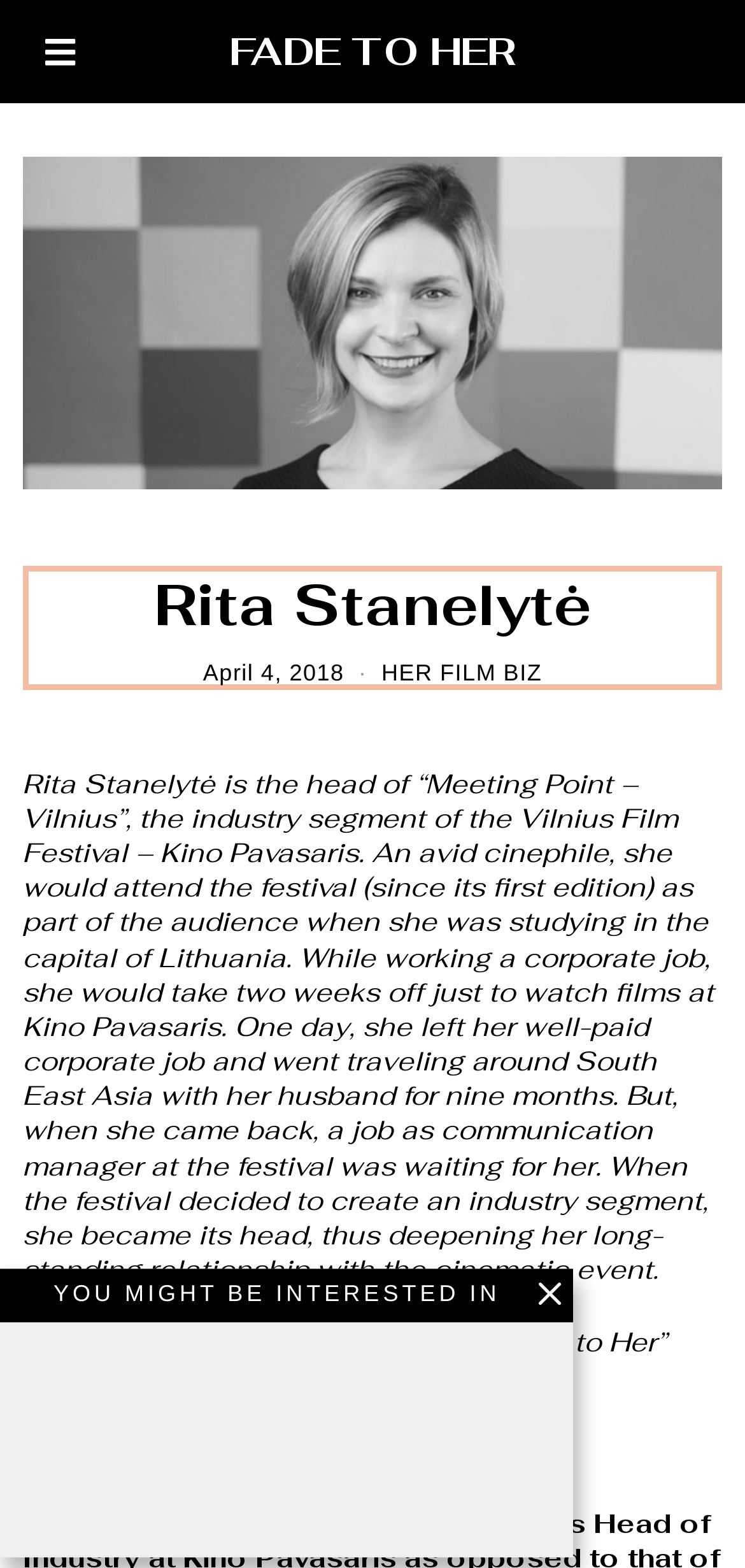What is the purpose of the 'Fade to Her' section?
Based on the content of the image, thoroughly explain and answer the question.

The 'Fade to Her' section appears to be an interview or feature section where Rita Stanelytė is being interviewed or featured, as indicated by the text 'At this year’s Vilnius Film Festival, “Fade to Her” caught up with Rita.'